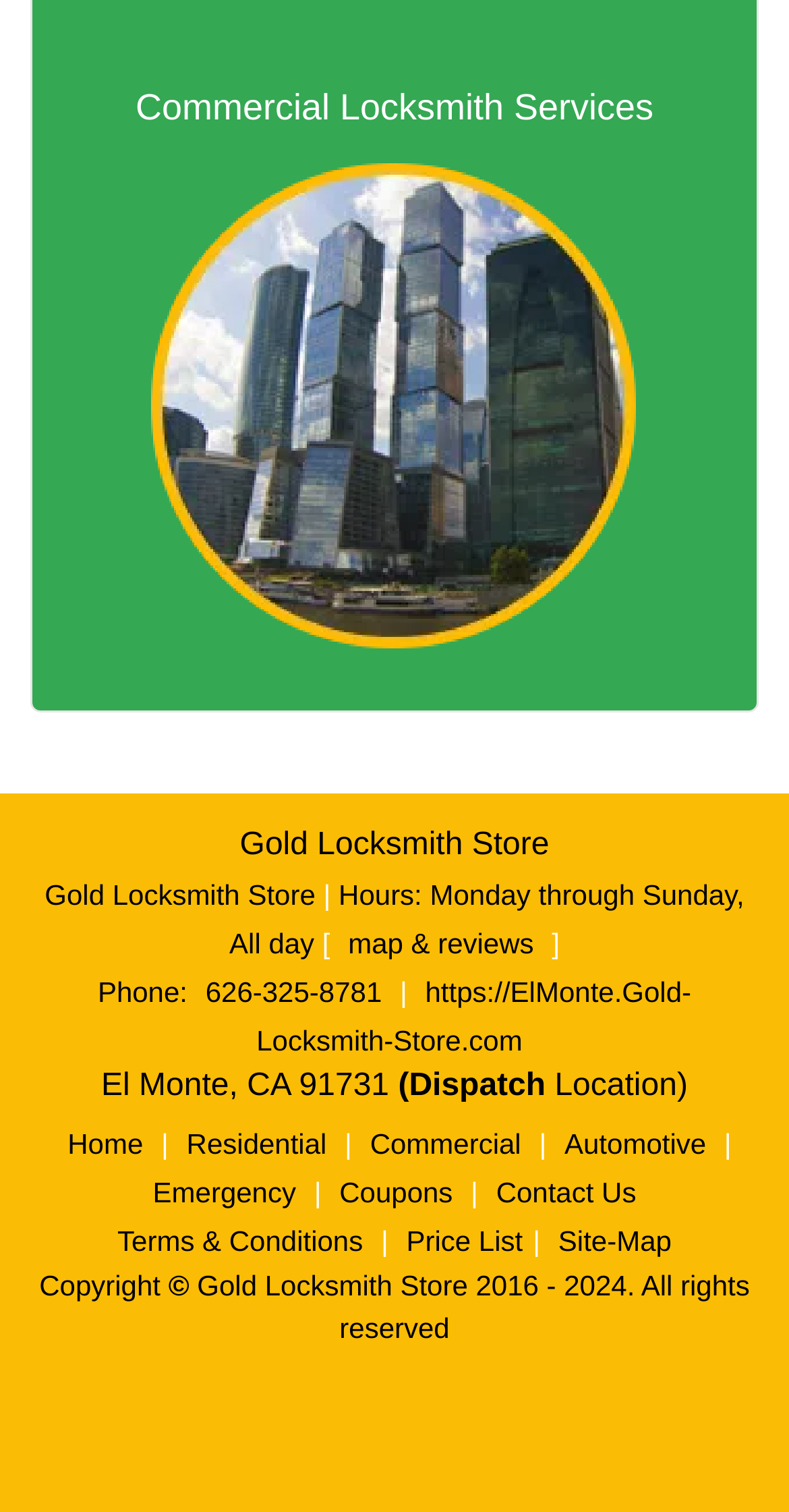Please determine the bounding box of the UI element that matches this description: Price List. The coordinates should be given as (top-left x, top-left y, bottom-right x, bottom-right y), with all values between 0 and 1.

[0.502, 0.81, 0.675, 0.832]